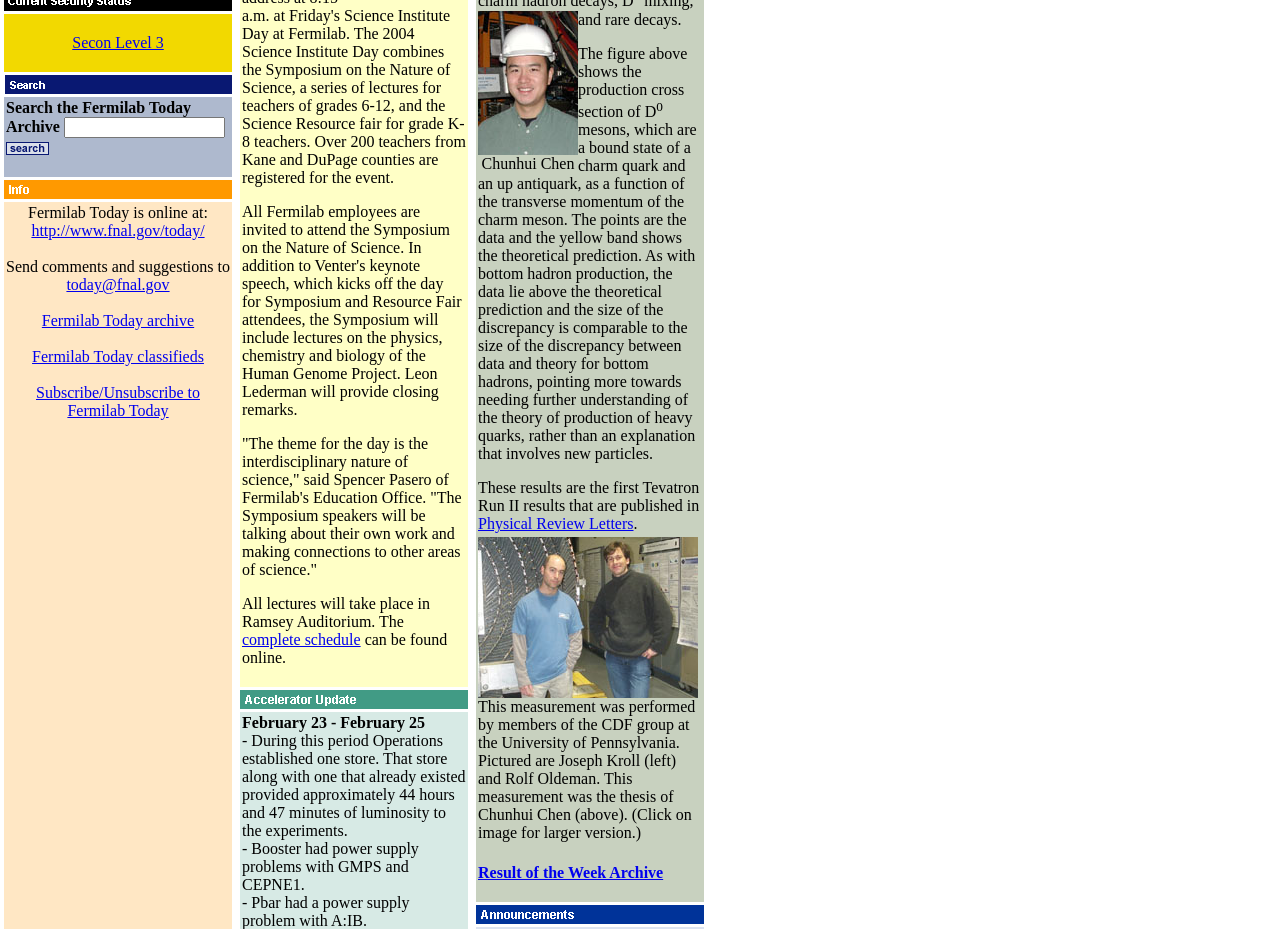Locate the bounding box coordinates of the element to click to perform the following action: 'Read Physical Review Letters'. The coordinates should be given as four float values between 0 and 1, in the form of [left, top, right, bottom].

[0.373, 0.554, 0.495, 0.573]